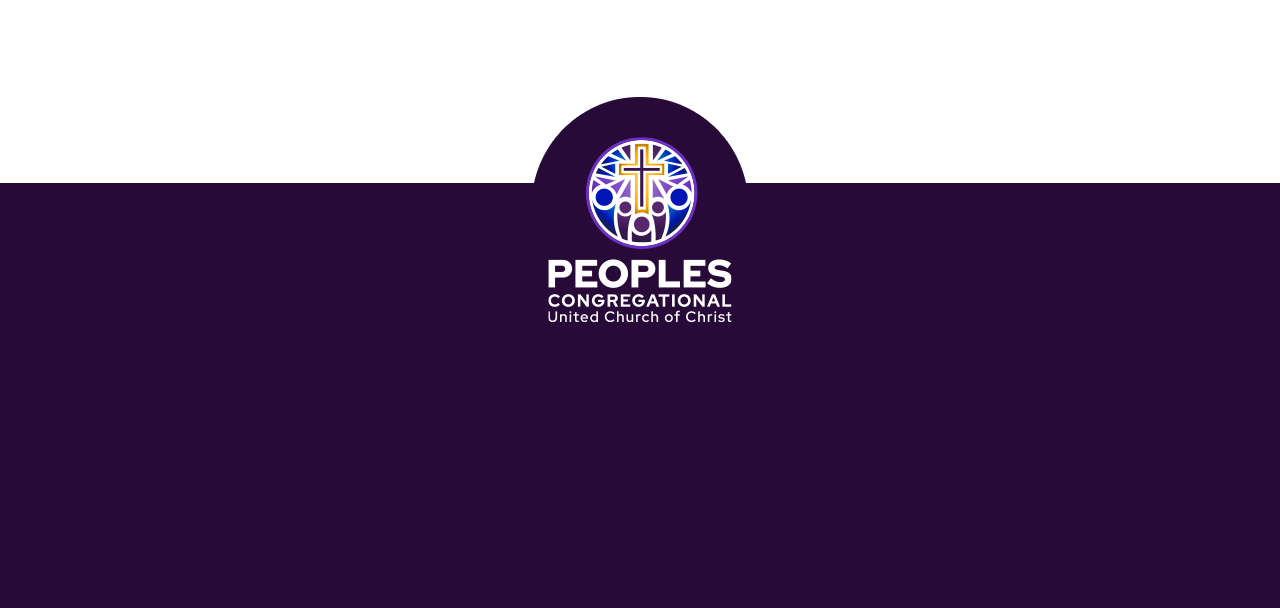Identify the bounding box coordinates for the UI element described by the following text: "Get Involved". Provide the coordinates as four float numbers between 0 and 1, in the format [left, top, right, bottom].

[0.352, 0.584, 0.463, 0.641]